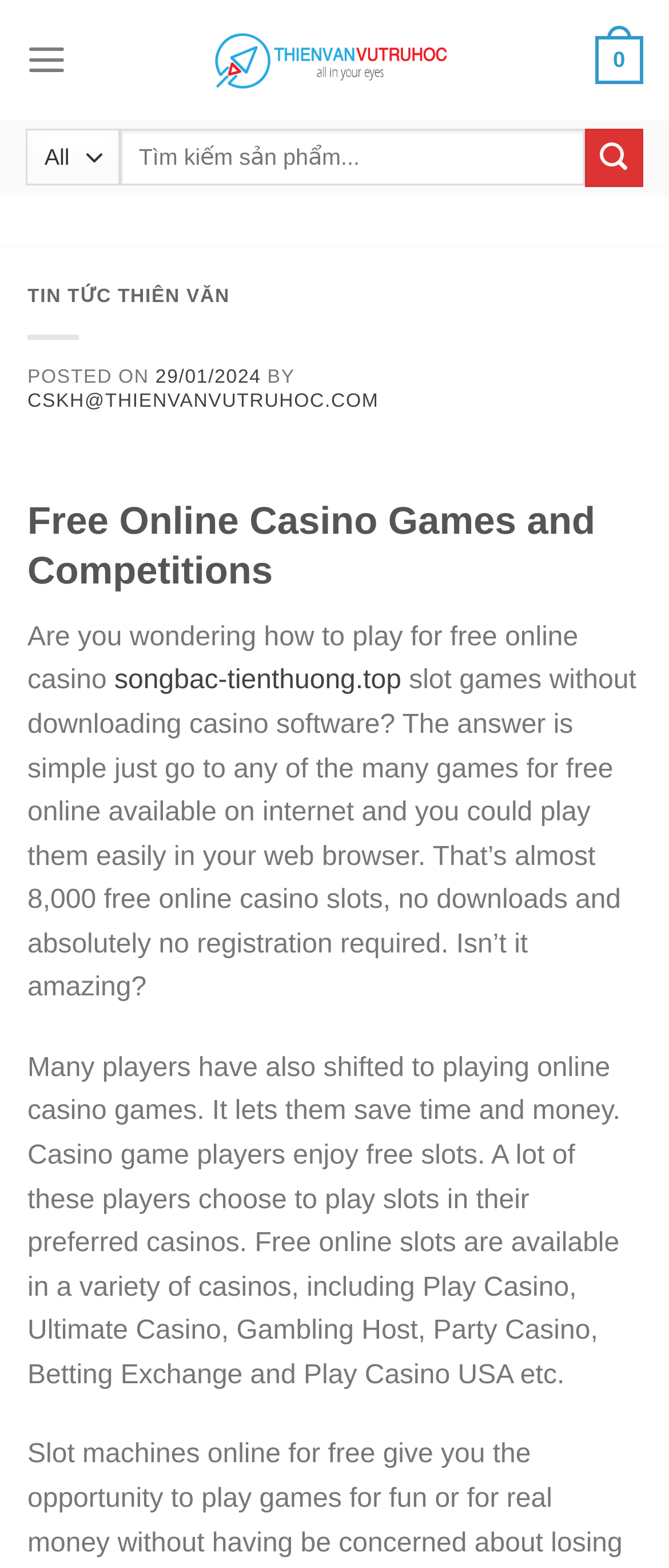What is the benefit of playing online casino games?
Based on the screenshot, provide a one-word or short-phrase response.

save time and money